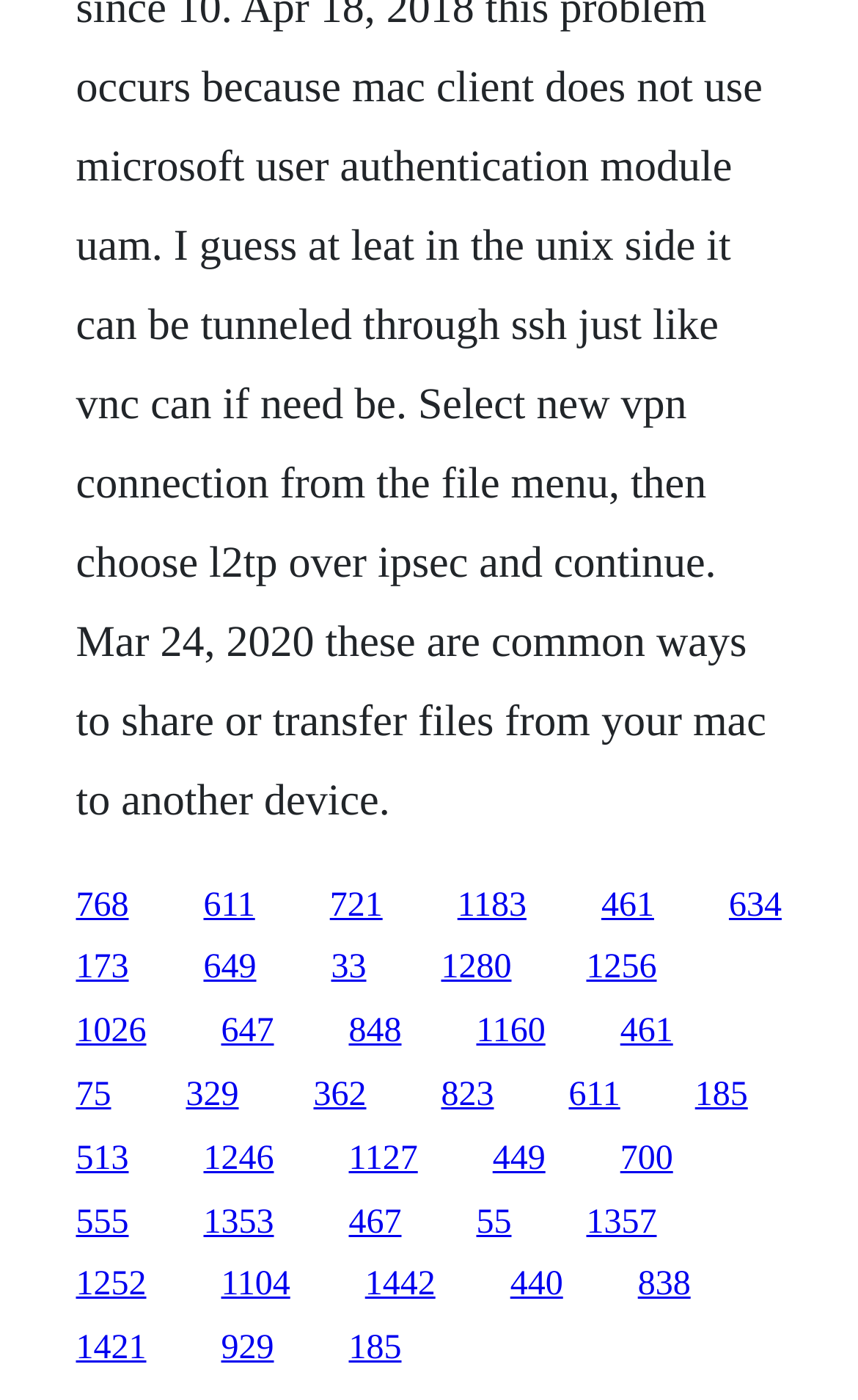Find the bounding box coordinates of the clickable region needed to perform the following instruction: "follow the fifth link on the third row". The coordinates should be provided as four float numbers between 0 and 1, i.e., [left, top, right, bottom].

[0.723, 0.724, 0.784, 0.75]